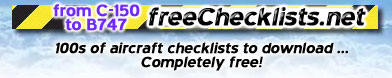Observe the image and answer the following question in detail: What is the range of aircraft featured in the ad?

The ad highlights the range of aircraft from C-150 to B-747, appealing to pilots and aviation enthusiasts of all levels. This indicates that the website offers checklists for a wide variety of aircraft, from small single-engine planes like the C-150 to large commercial jets like the B-747.